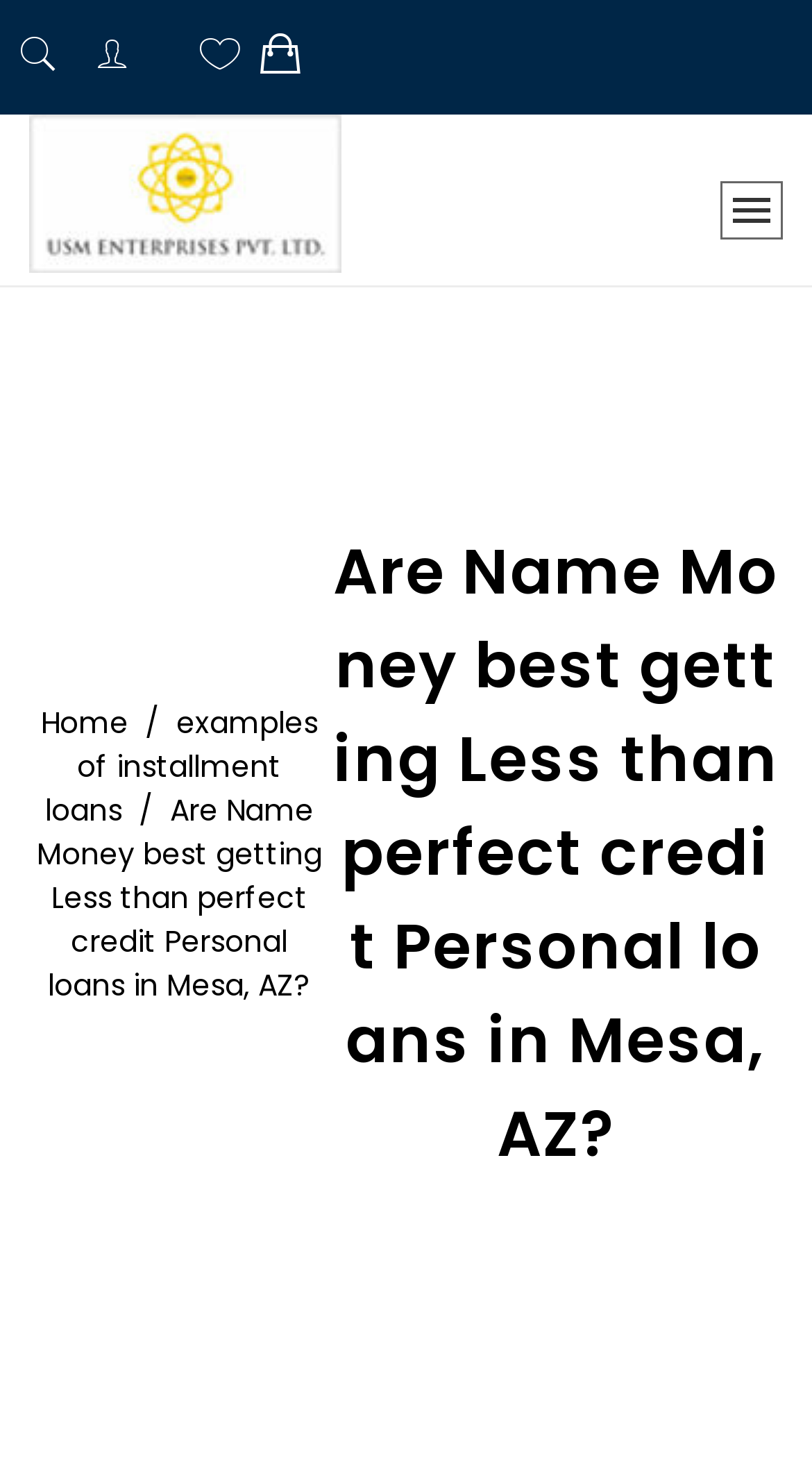Please answer the following question using a single word or phrase: 
Is there a search button on the webpage?

No